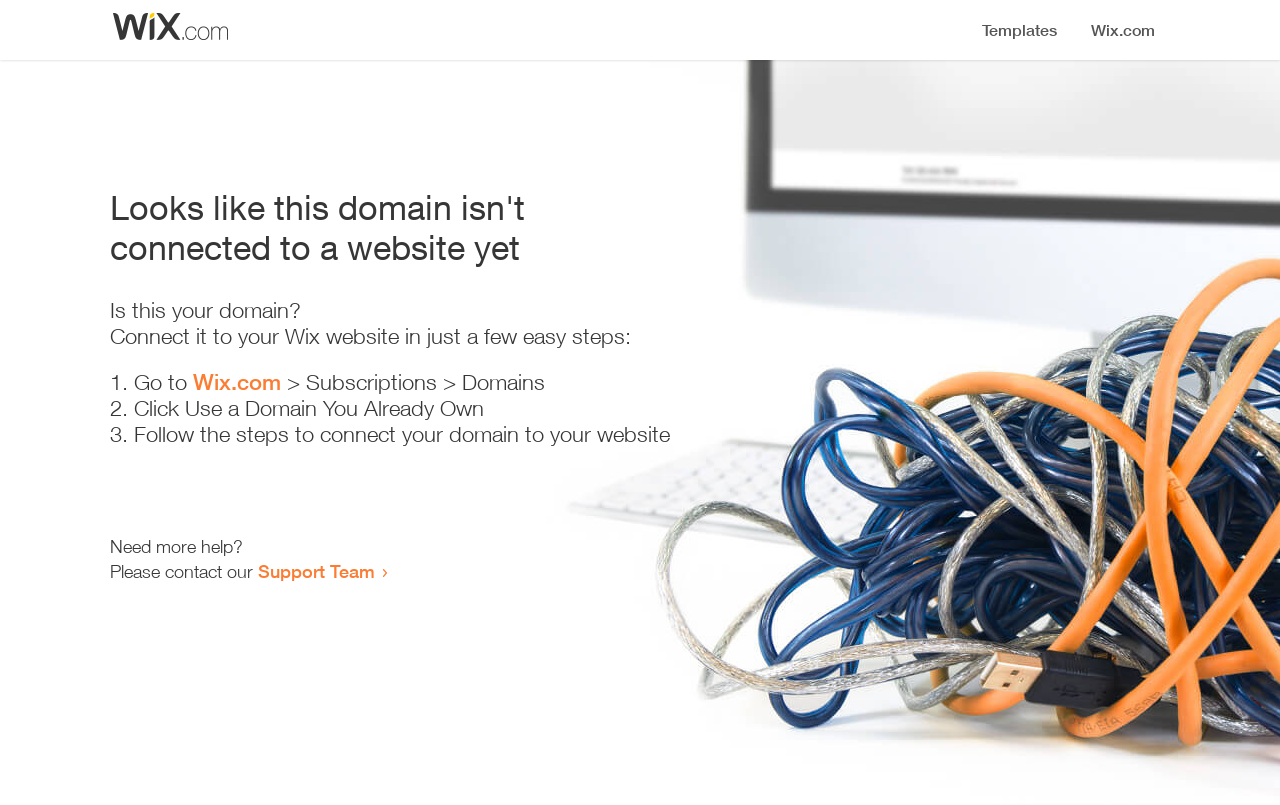Generate a comprehensive description of the contents of the webpage.

The webpage appears to be an error page, indicating that a domain is not connected to a website yet. At the top, there is a small image, likely a logo or icon. Below the image, a prominent heading reads "Looks like this domain isn't connected to a website yet". 

Underneath the heading, there is a series of instructions to connect the domain to a Wix website. The instructions are divided into three steps, each marked with a numbered list marker (1., 2., and 3.). The first step involves going to Wix.com, followed by navigating to Subscriptions and then Domains. The second step is to click "Use a Domain You Already Own", and the third step is to follow the instructions to connect the domain to the website.

At the bottom of the page, there is a section offering additional help, with a message "Need more help?" followed by an invitation to contact the Support Team, which is a clickable link.